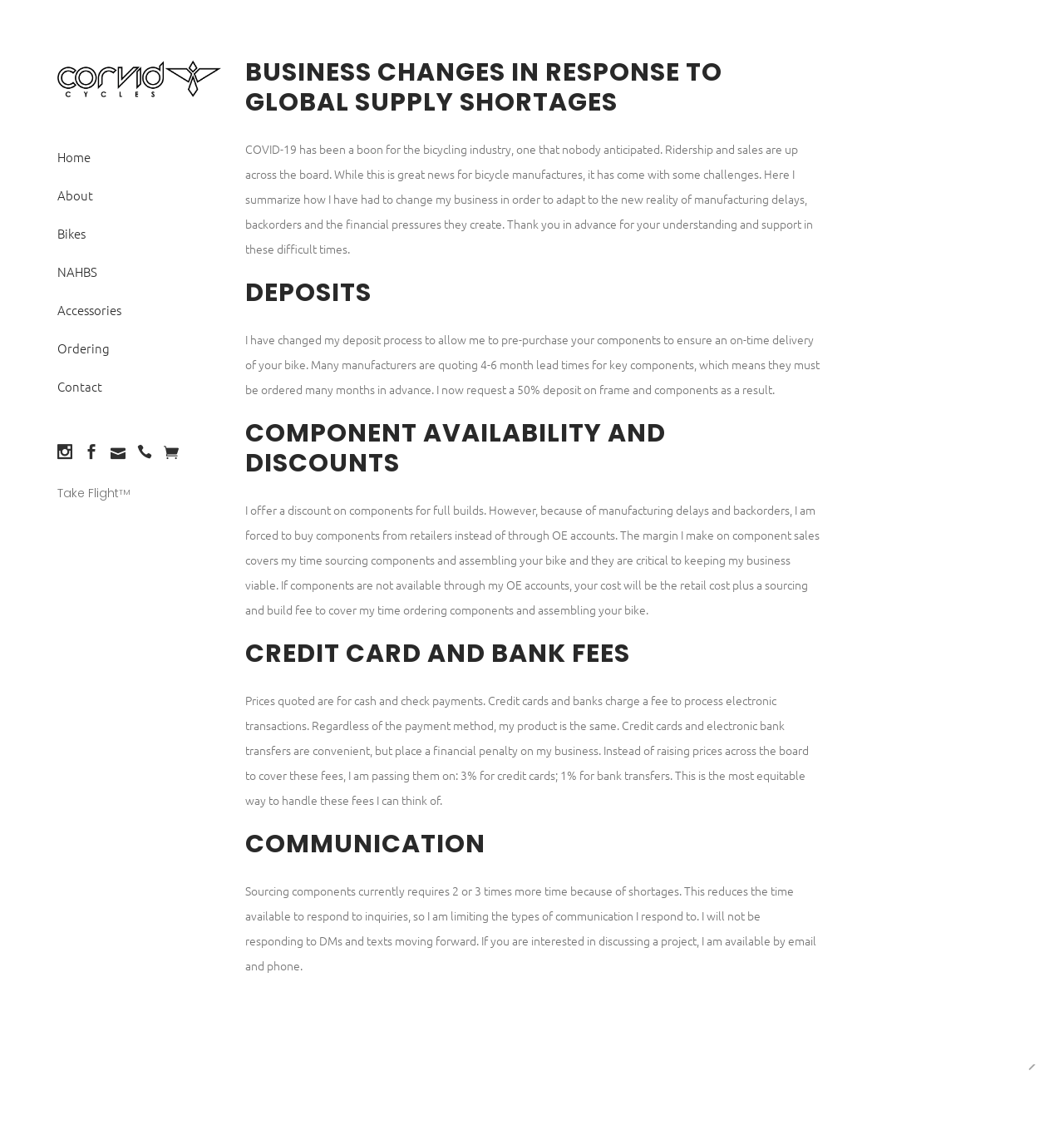Give a short answer using one word or phrase for the question:
How much is the fee for credit card payments?

3%